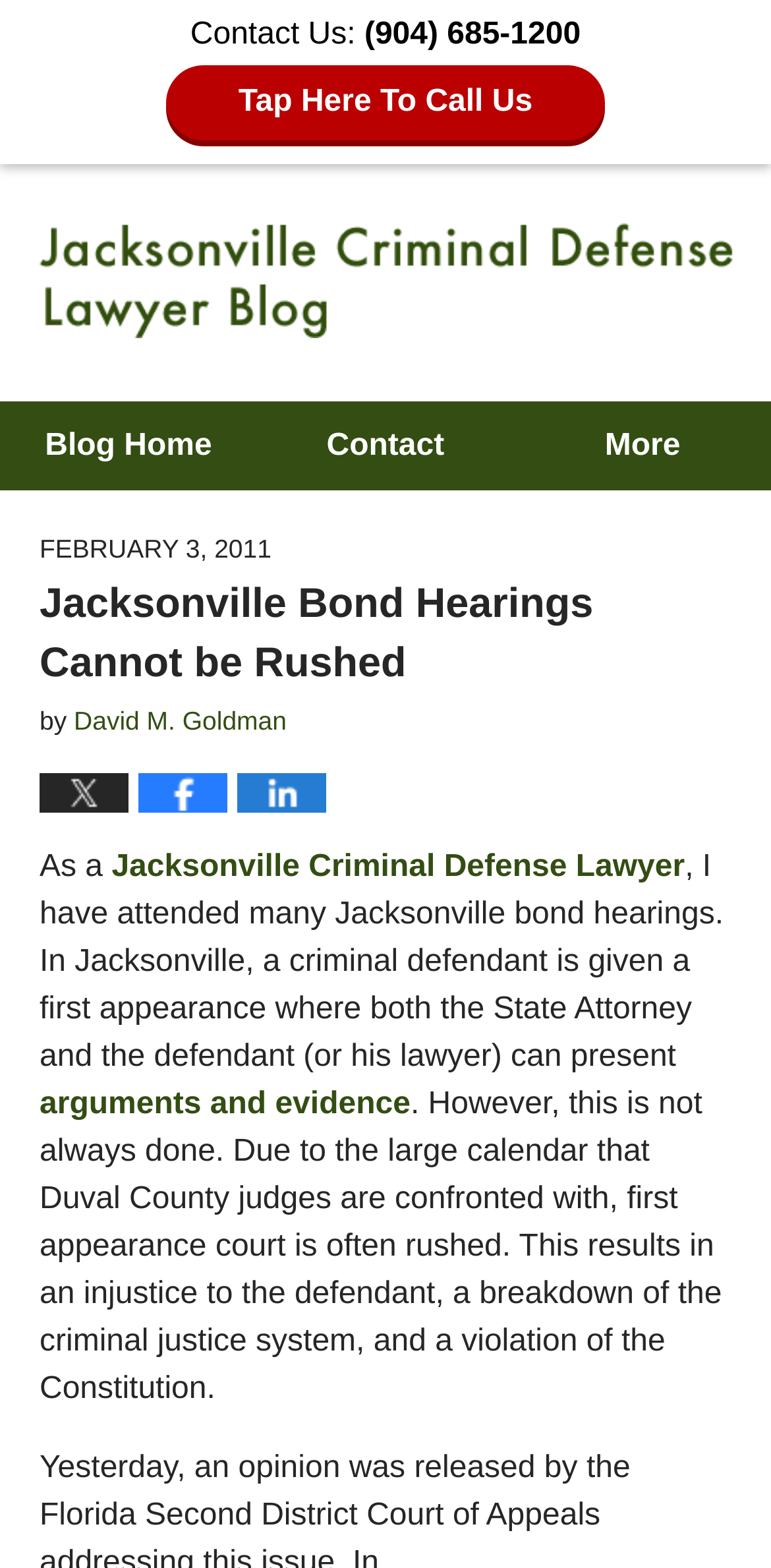Refer to the image and provide an in-depth answer to the question:
What is the date of the blog post?

I found the date of the blog post by looking at the time element with the content 'FEBRUARY 3, 2011' which is located near the top of the page.